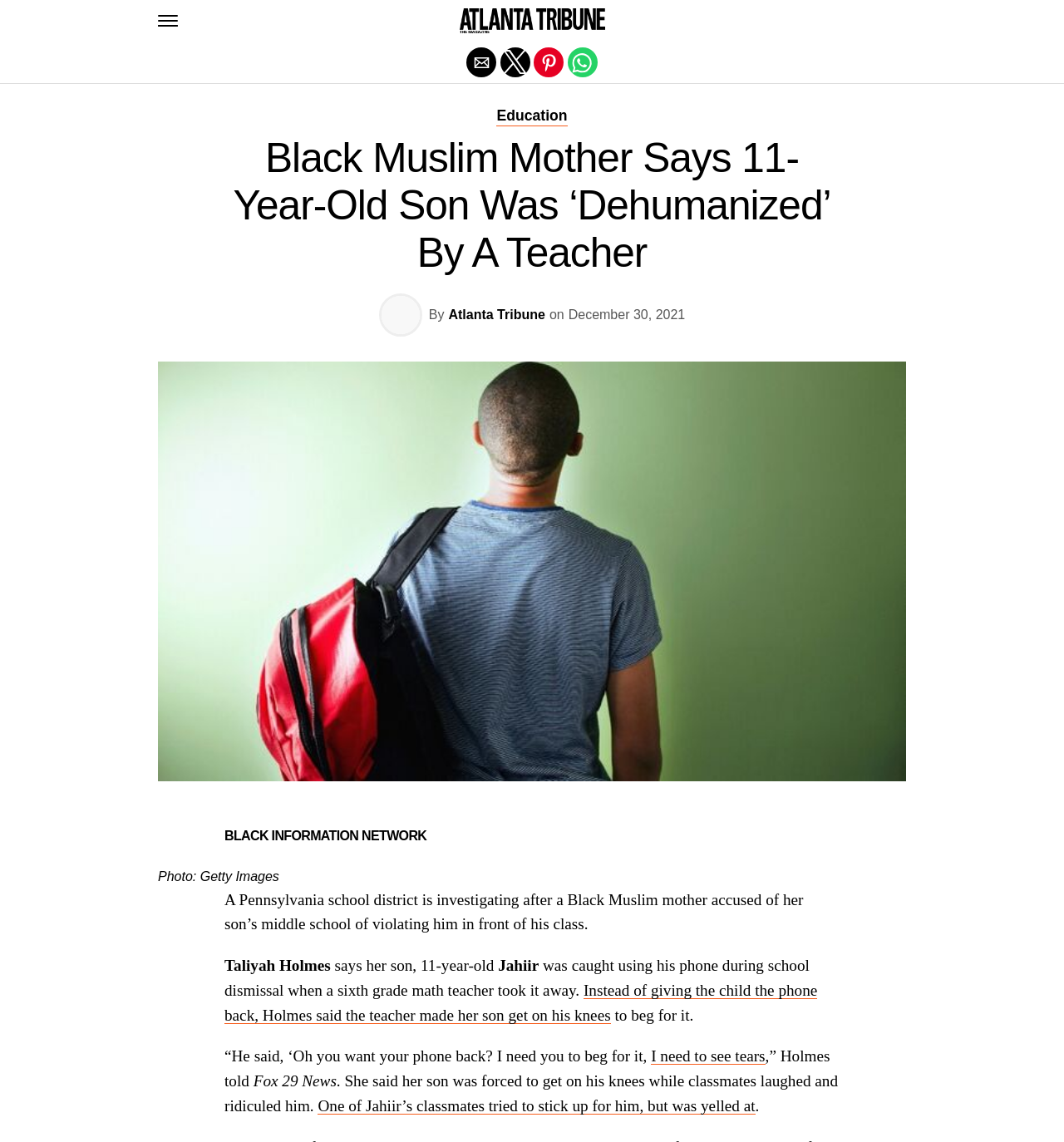Please reply to the following question with a single word or a short phrase:
What is the name of the mother who accused the teacher?

Taliyah Holmes